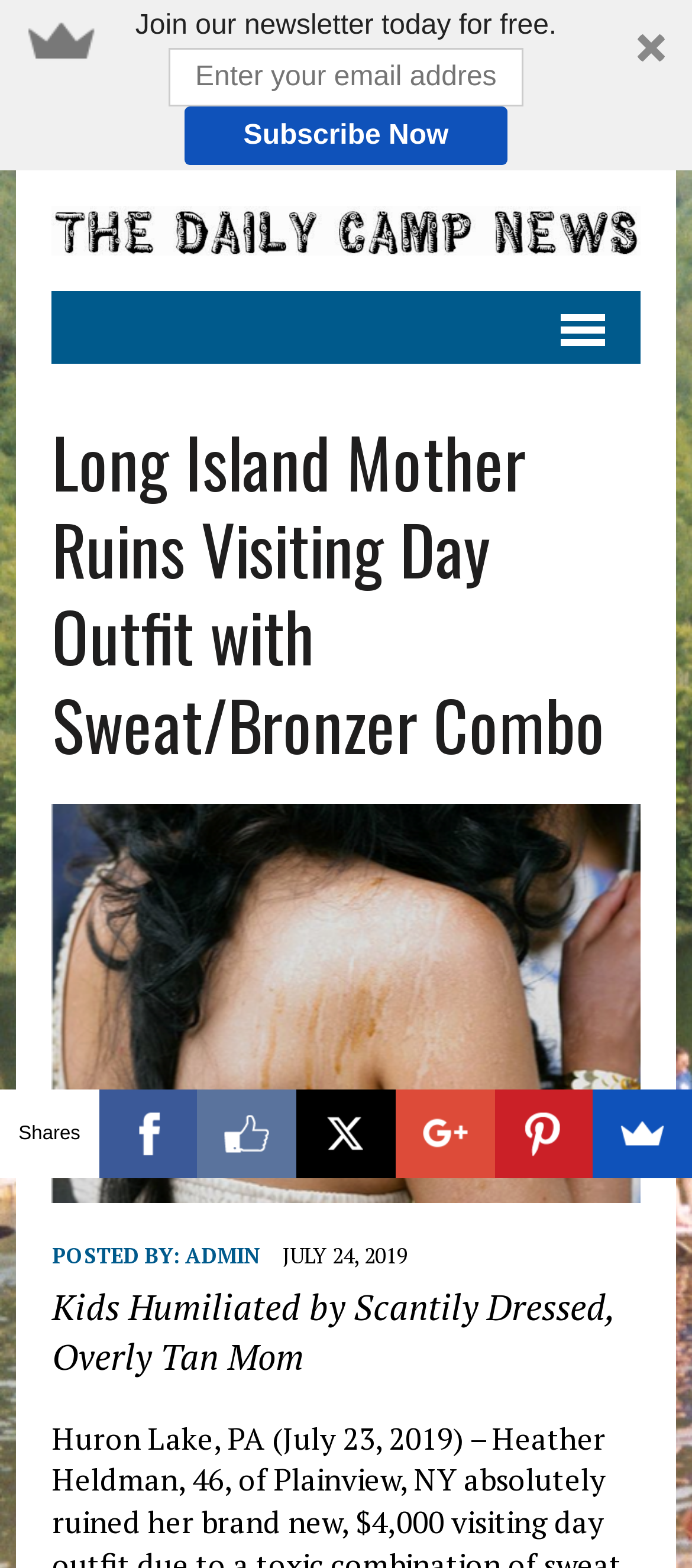What is the date of the article?
Answer the question in as much detail as possible.

I found the date of the article by looking at the StaticText element with the text 'JULY 24, 2019', which is located below the author's name.